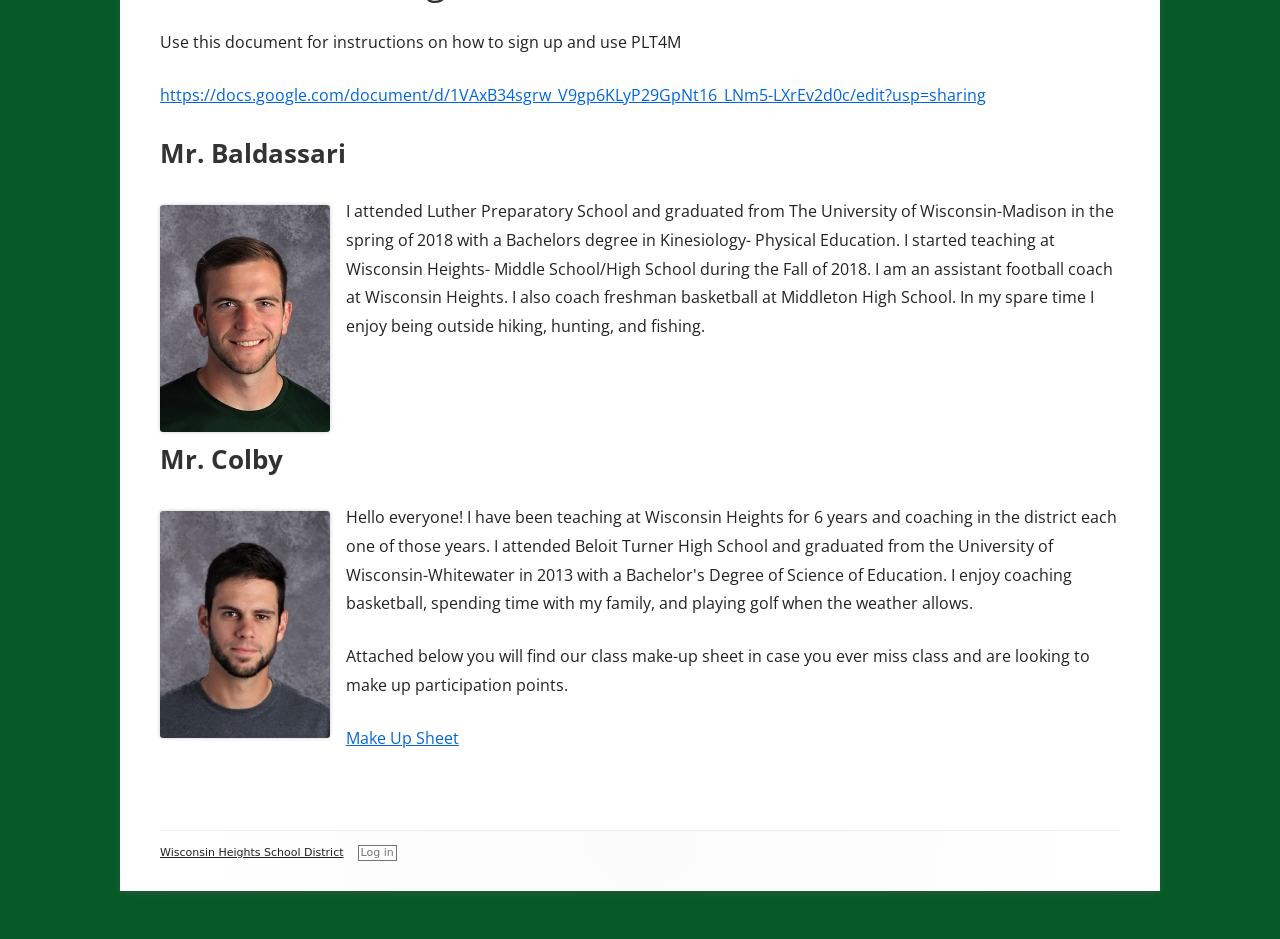Show the bounding box coordinates for the HTML element described as: "Wisconsin Heights School District".

[0.125, 0.901, 0.268, 0.914]